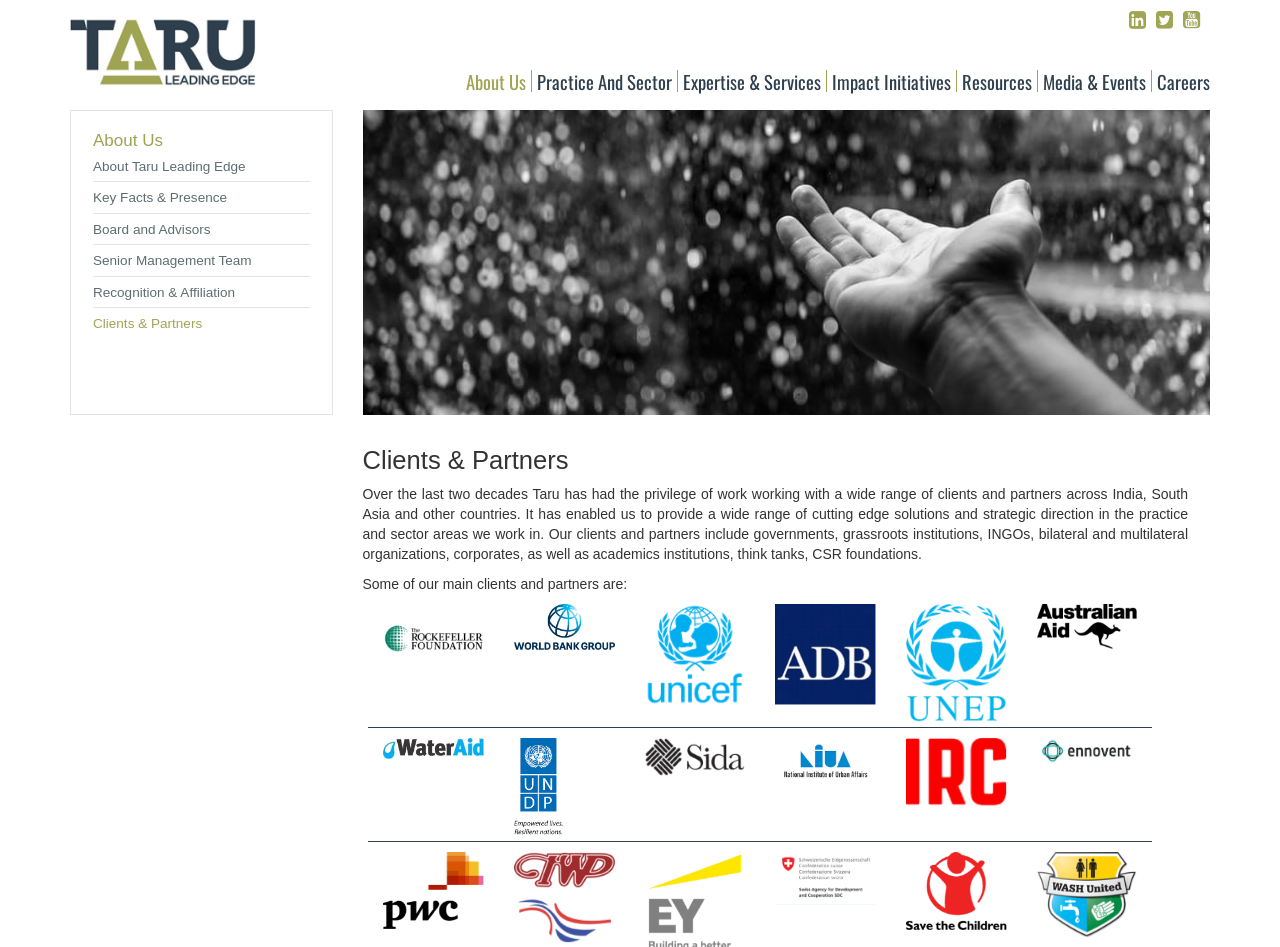Determine the bounding box coordinates of the element that should be clicked to execute the following command: "View Clients & Partners".

[0.283, 0.116, 0.945, 0.438]